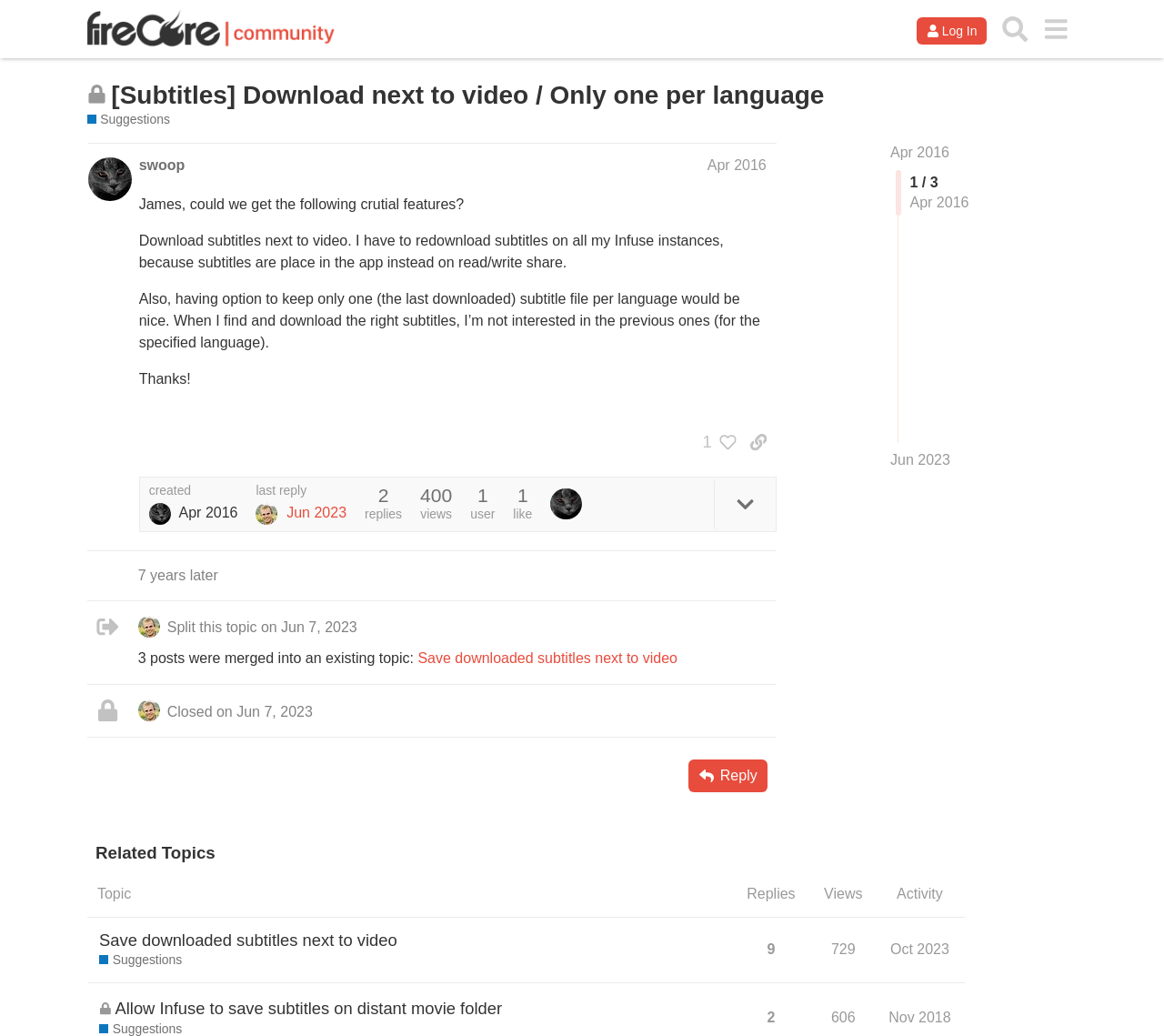Could you indicate the bounding box coordinates of the region to click in order to complete this instruction: "Click on the link to view post".

[0.119, 0.15, 0.667, 0.173]